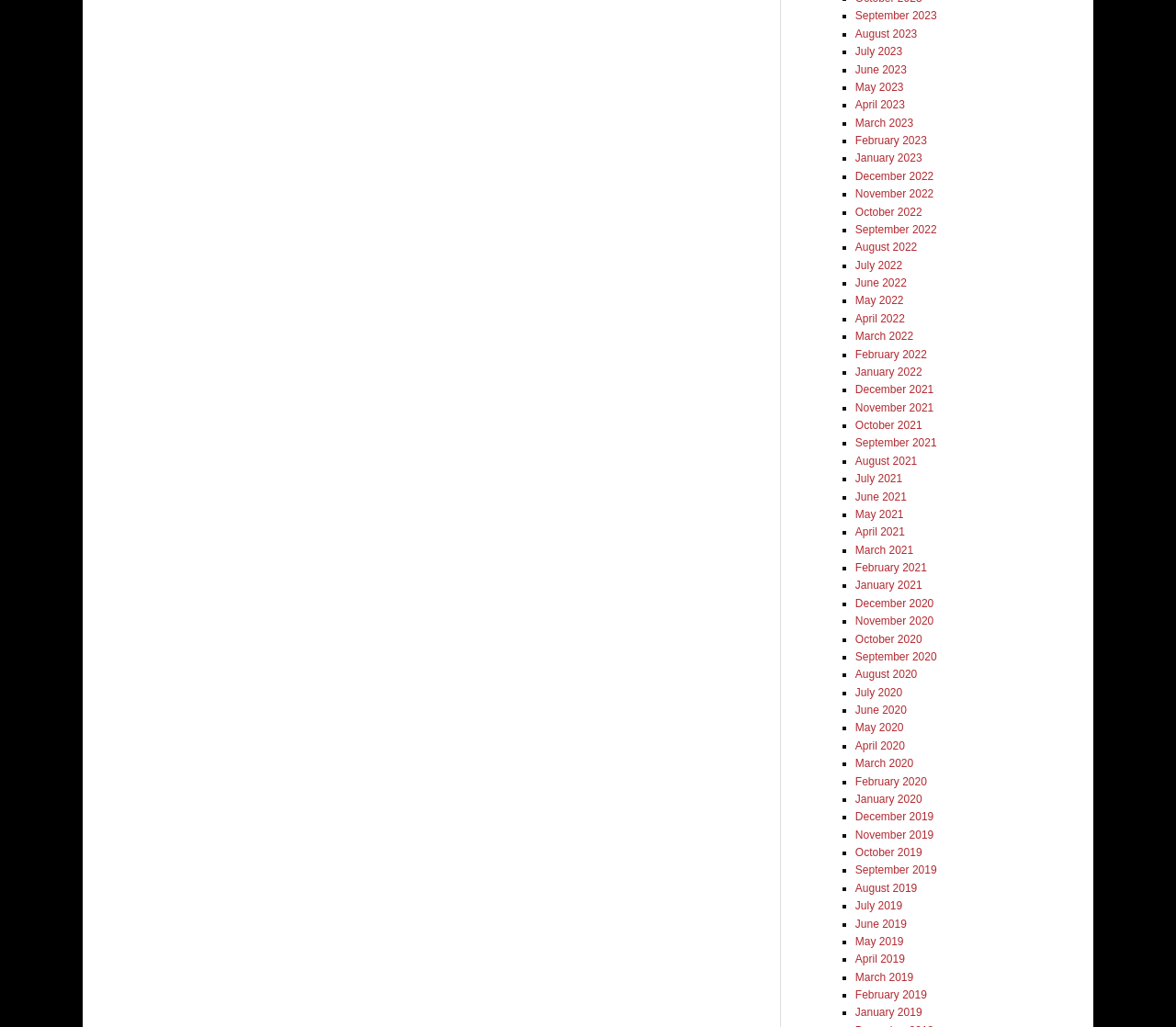Find the bounding box coordinates for the element that must be clicked to complete the instruction: "View September 2023". The coordinates should be four float numbers between 0 and 1, indicated as [left, top, right, bottom].

[0.727, 0.009, 0.797, 0.022]